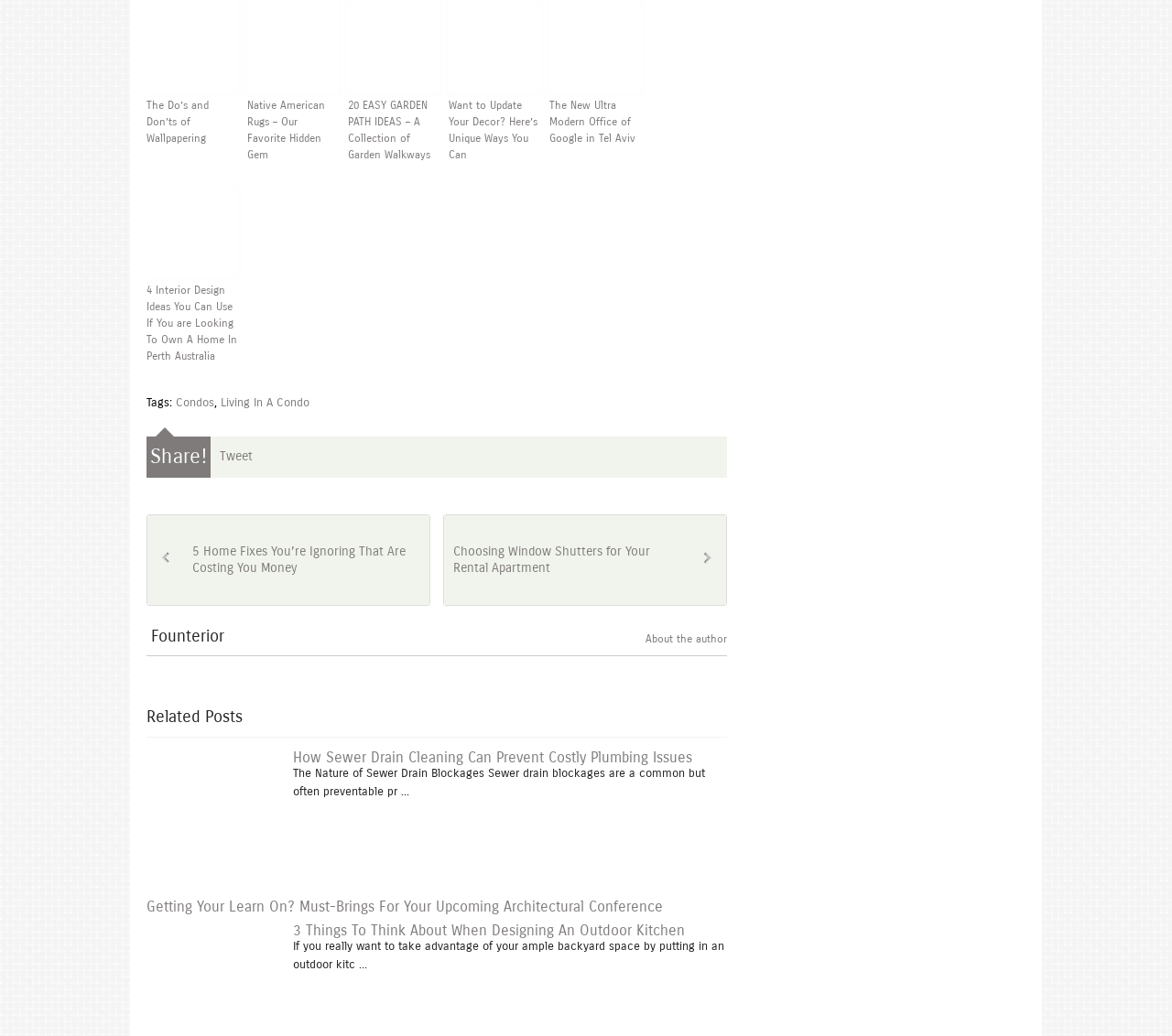Identify the bounding box coordinates of the region I need to click to complete this instruction: "Share the article on Twitter".

[0.188, 0.433, 0.216, 0.448]